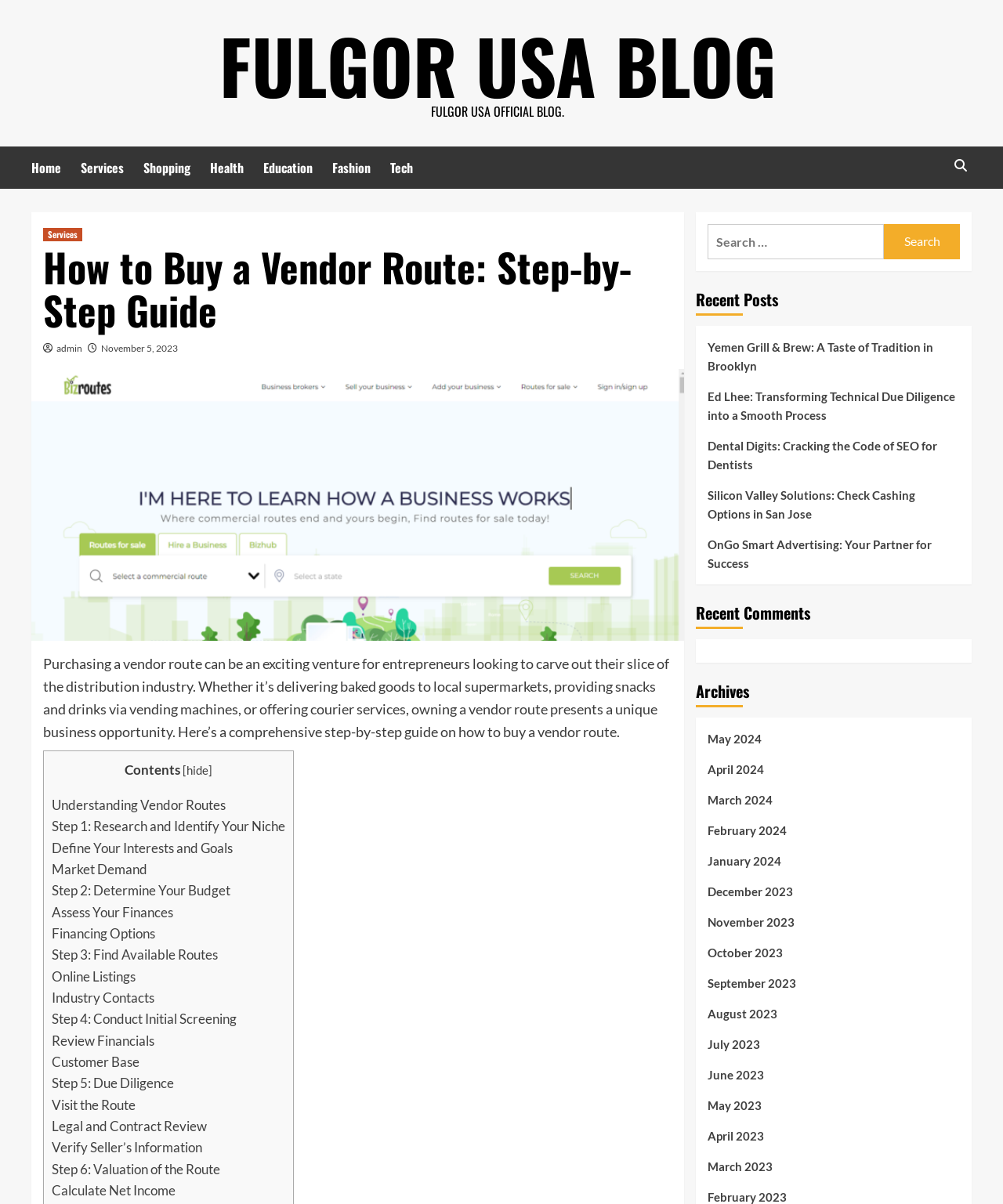Pinpoint the bounding box coordinates of the area that must be clicked to complete this instruction: "Click on the 'November 2023' archive link".

[0.705, 0.758, 0.957, 0.783]